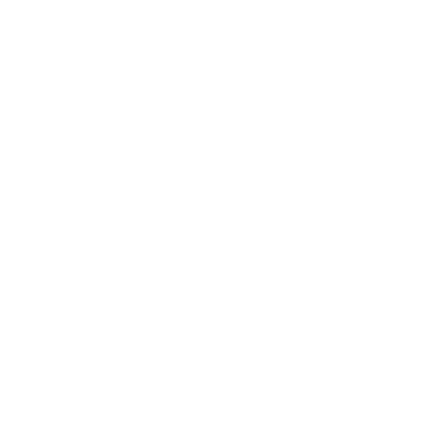Provide a comprehensive description of the image.

The image features the elegant jewelry piece titled "SAPPHIRES IN THE SKY." This exquisite bracelet is crafted from white gold and adorned with stunning sapphires, exuding sophistication and luxury. The description emphasizes the bracelet's delicate design, ideal for both everyday wear and special occasions. Accompanying details highlight the price of €2,450.00, which includes VAT, and a noted delivery timeframe of approximately 1-3 working days. This captivating piece is also available for immediate shipping, enhancing its accessibility for interested buyers.